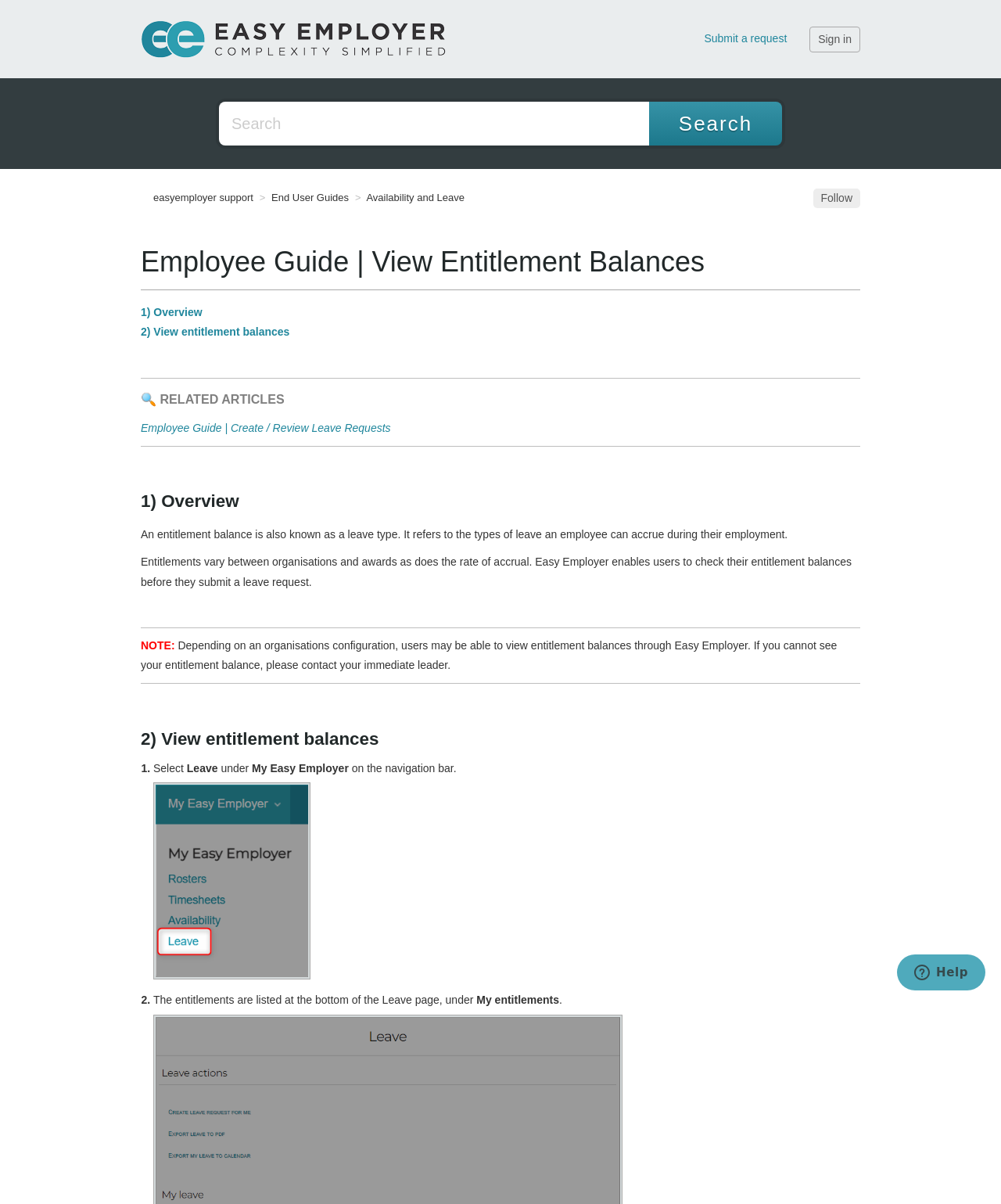How many steps are involved in viewing entitlement balances?
Answer the question with a single word or phrase by looking at the picture.

Two